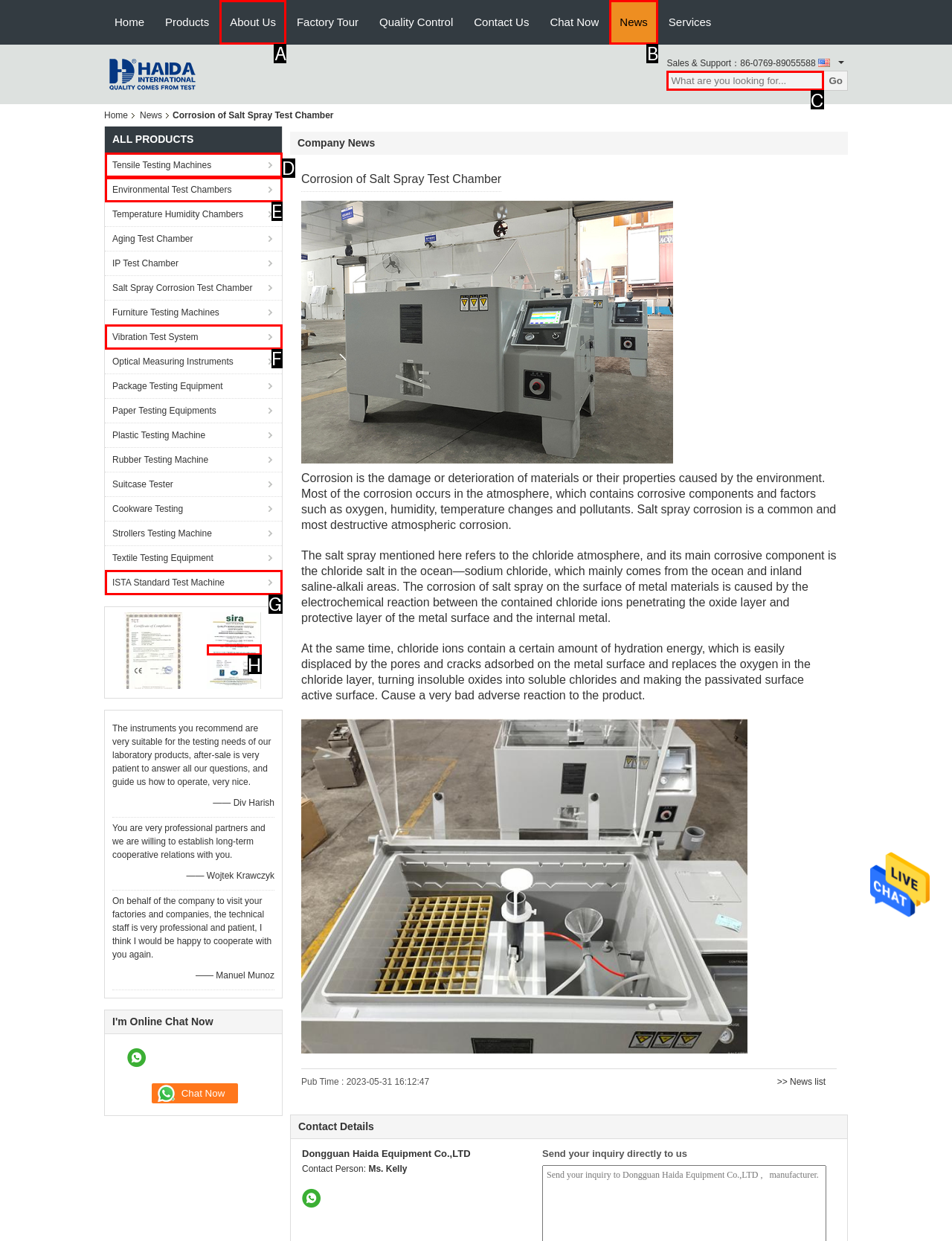To complete the task: Search for products, which option should I click? Answer with the appropriate letter from the provided choices.

C